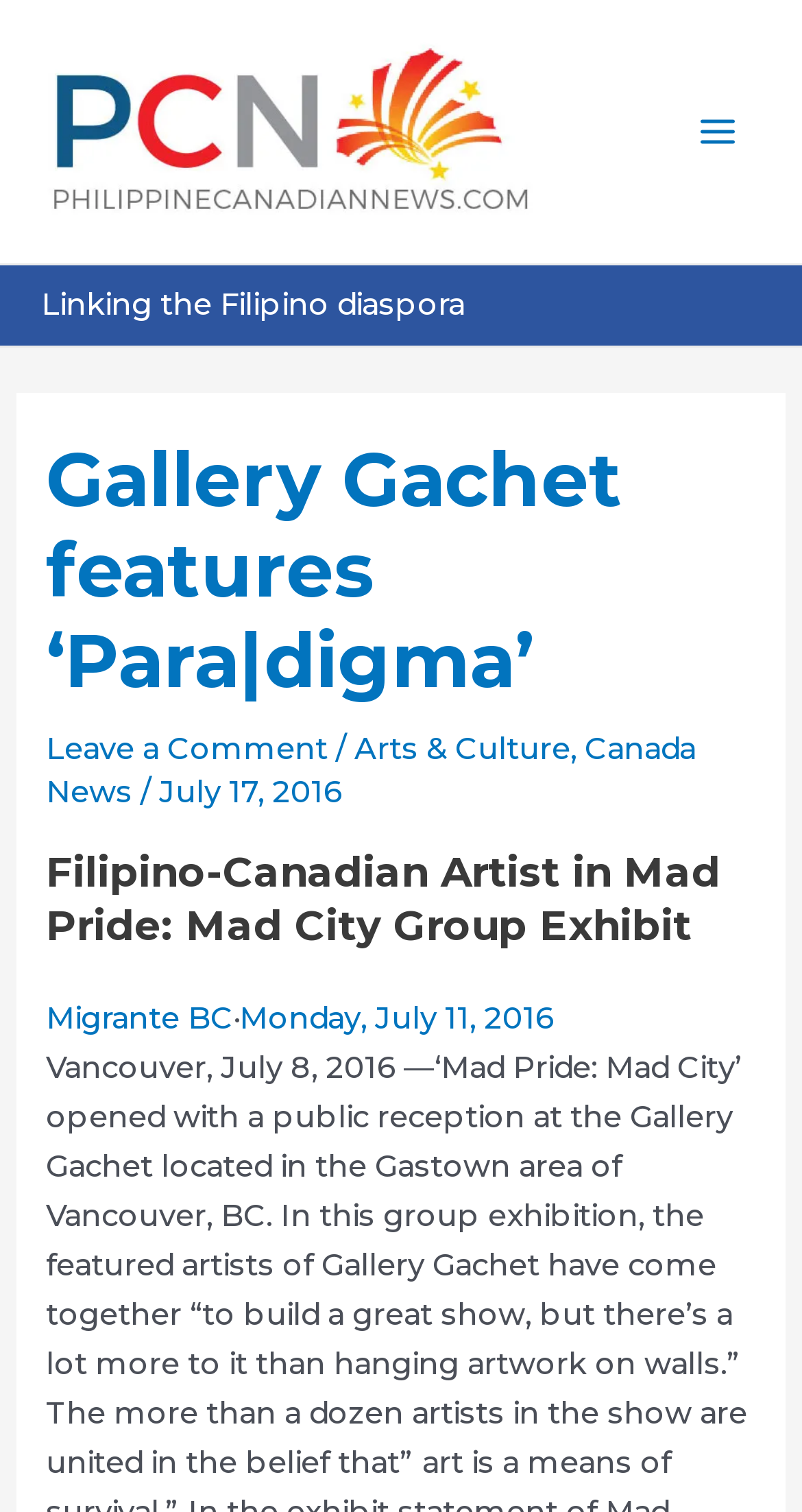Summarize the webpage in an elaborate manner.

The webpage appears to be an article or news page, with a focus on Filipino-Canadian news and culture. At the top left of the page, there is a link to "Philippine Canadian News.Com Linking the Filipino Diaspora" accompanied by an image with the same name. 

To the top right, there is a button labeled "Main Menu" with an image beside it. 

Below the top section, there is a header area with a heading that reads "Gallery Gachet features ‘Para|digma’". This is followed by a series of links and text, including "Leave a Comment", "Arts & Culture", "Canada News", and a date "July 17, 2016". 

The main content of the page is an article with a heading that reads "Filipino-Canadian Artist in Mad Pride: Mad City Group Exhibit". The article text begins with "Migrante BC · Monday, July 11, 2016" and continues with "Vancouver, July 8, 2016 — ‘Mad Pride: Mad City’ opened with a public reception at...".